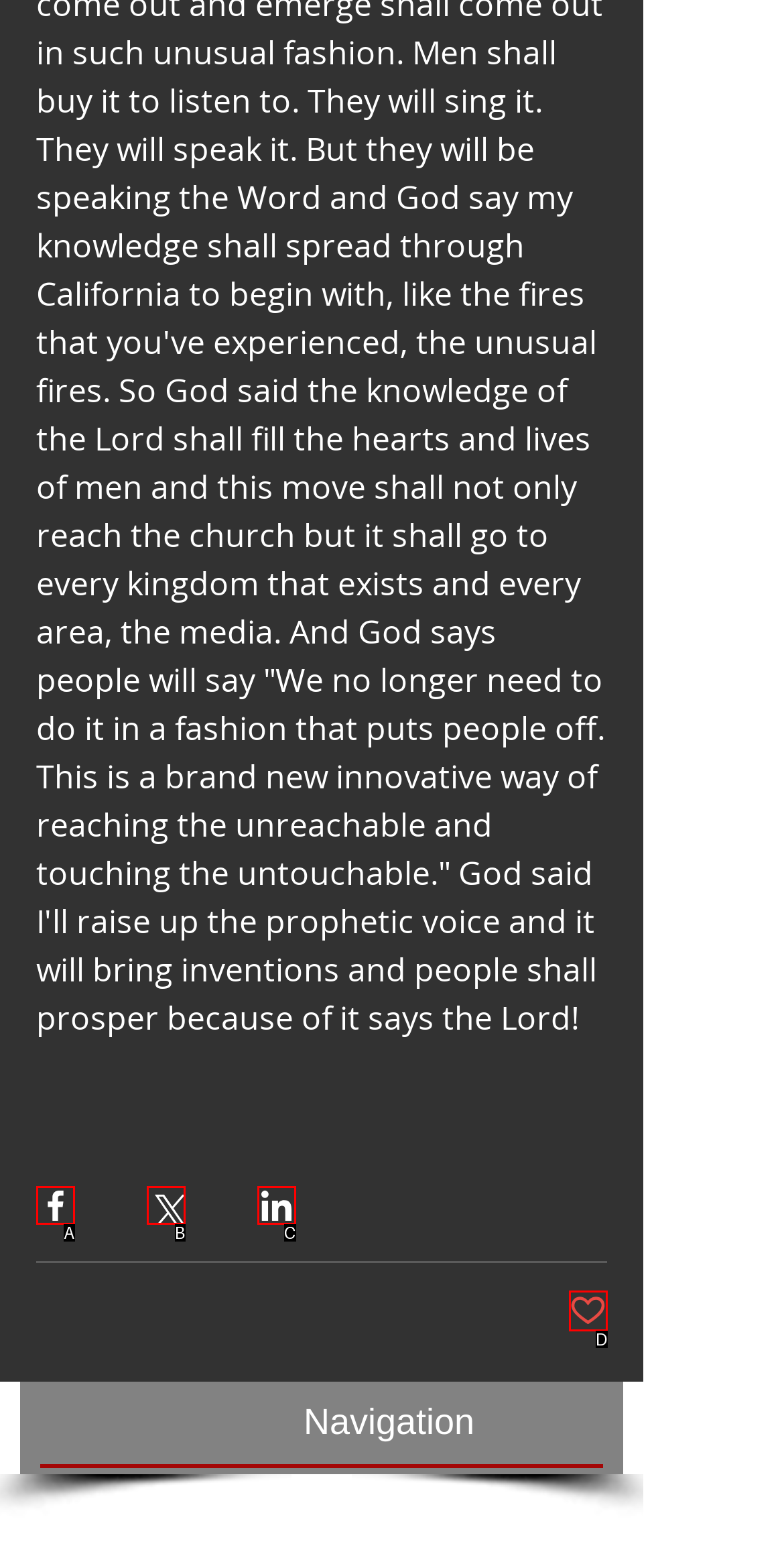Find the HTML element that matches the description provided: Post not marked as liked
Answer using the corresponding option letter.

D